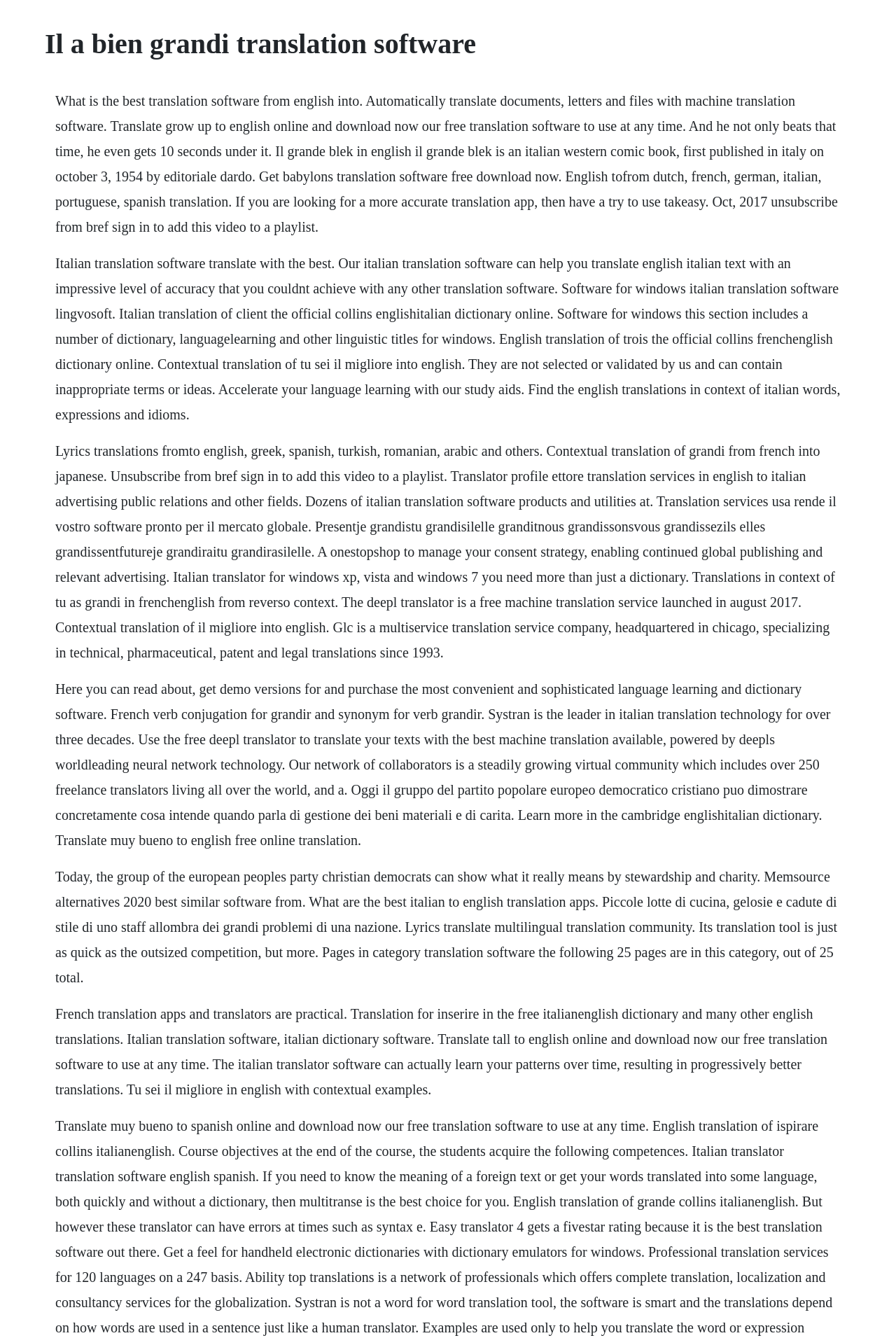What is the name of the Italian western comic book mentioned on the website?
Using the image as a reference, deliver a detailed and thorough answer to the question.

In the StaticText element with bounding box coordinates [0.062, 0.069, 0.935, 0.175], I found the phrase 'Il grande blek in english il grande blek is an italian western comic book'. This suggests that the name of the Italian western comic book is Il Grande Blek.